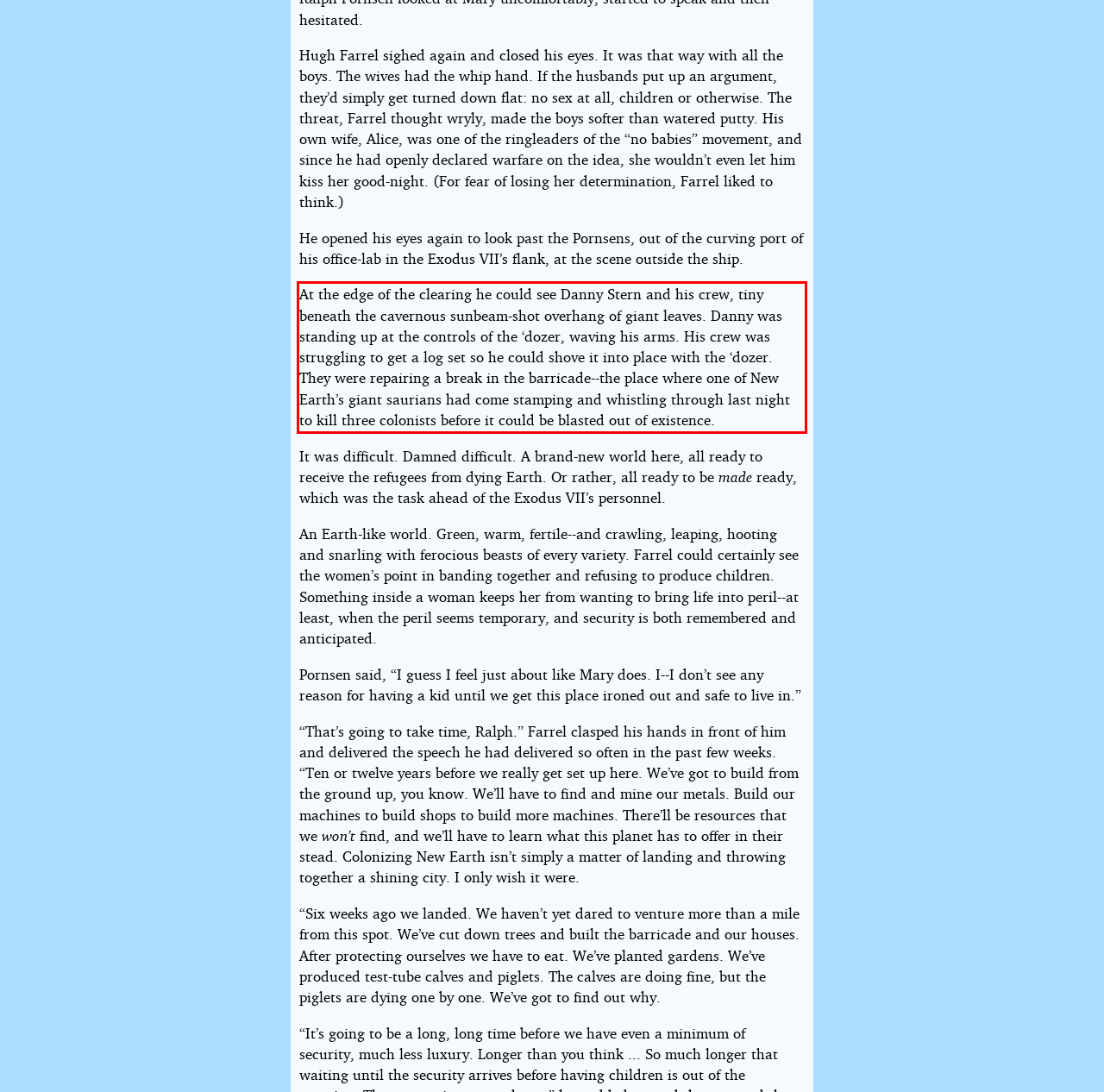Please take the screenshot of the webpage, find the red bounding box, and generate the text content that is within this red bounding box.

At the edge of the clearing he could see Danny Stern and his crew, tiny beneath the cavernous sunbeam-shot overhang of giant leaves. Danny was standing up at the controls of the ‘dozer, waving his arms. His crew was struggling to get a log set so he could shove it into place with the ‘dozer. They were repairing a break in the barricade--the place where one of New Earth’s giant saurians had come stamping and whistling through last night to kill three colonists before it could be blasted out of existence.